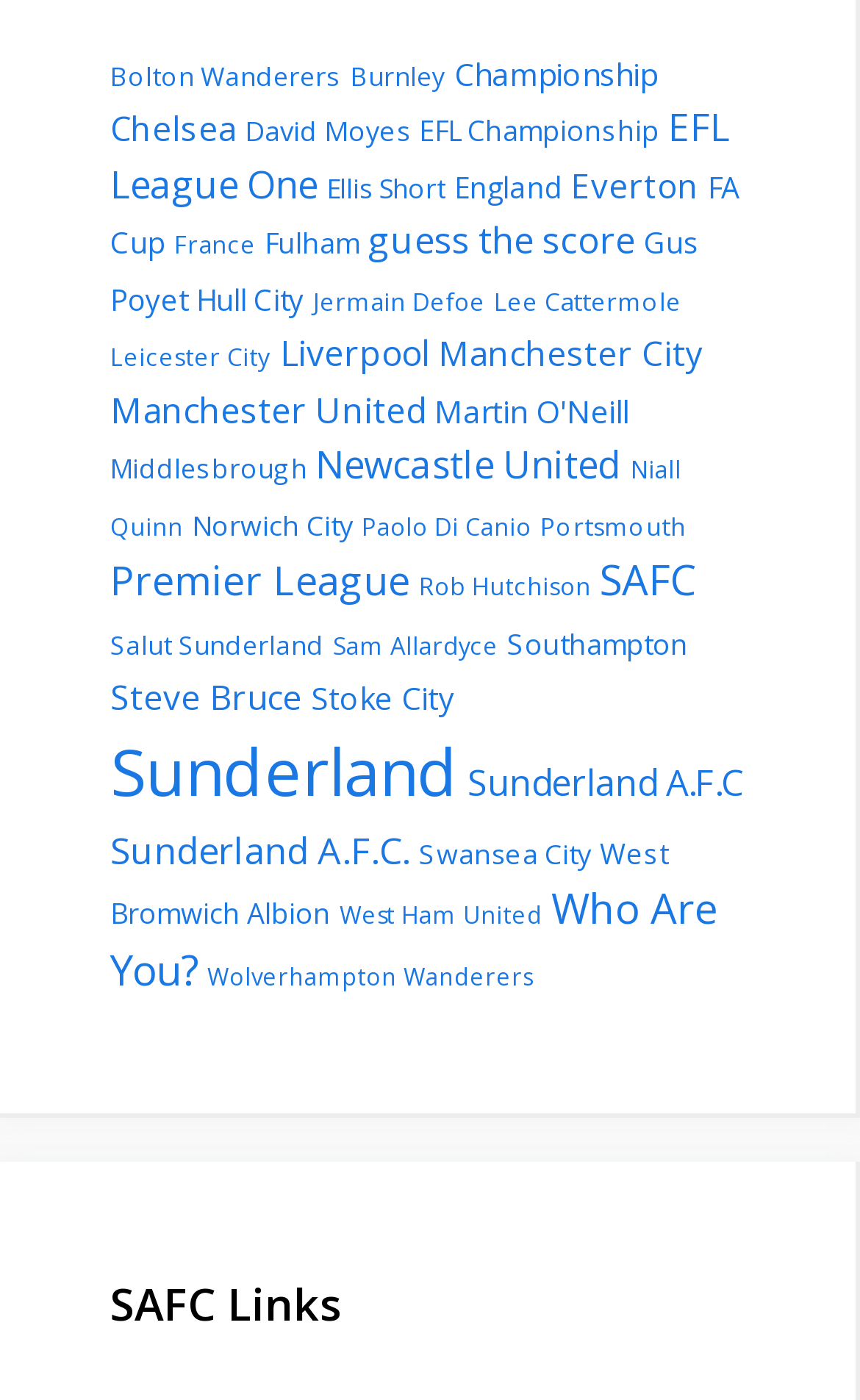Respond with a single word or short phrase to the following question: 
How many links are there on this webpage?

44